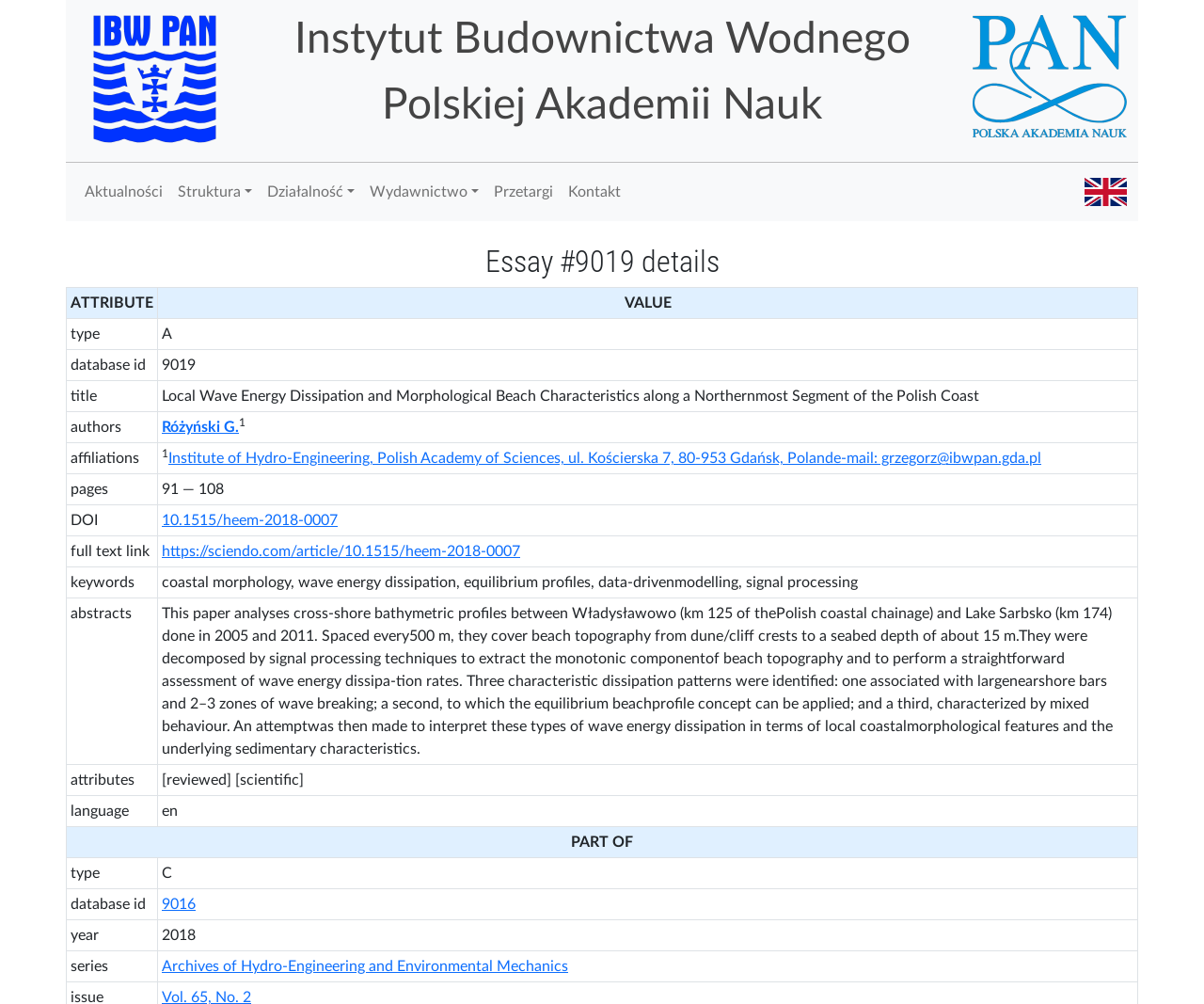Please answer the following query using a single word or phrase: 
Who is the author of the publication?

Różyński G.